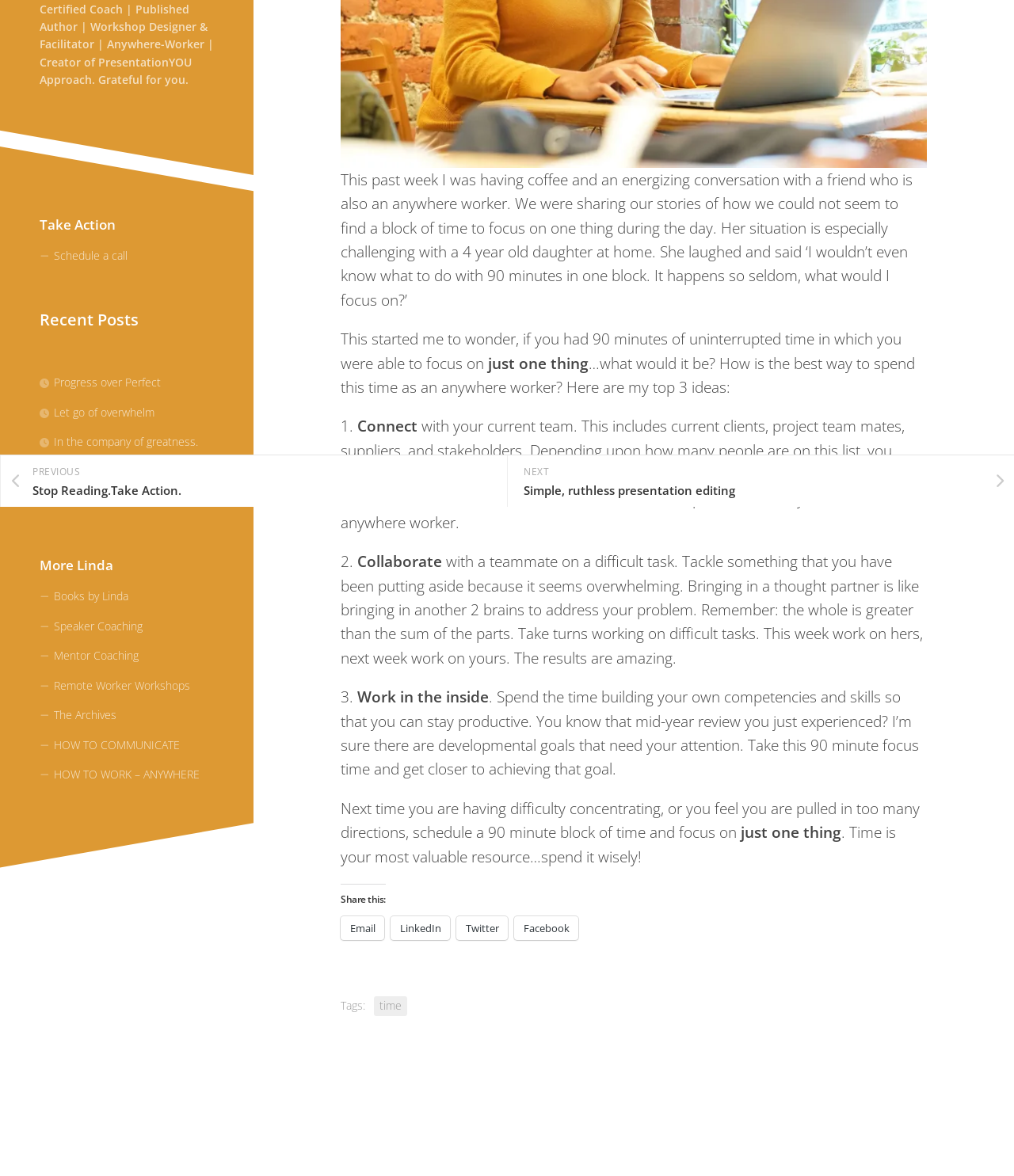Locate the bounding box coordinates for the element described below: "Speaker Coaching". The coordinates must be four float values between 0 and 1, formatted as [left, top, right, bottom].

[0.039, 0.52, 0.211, 0.546]